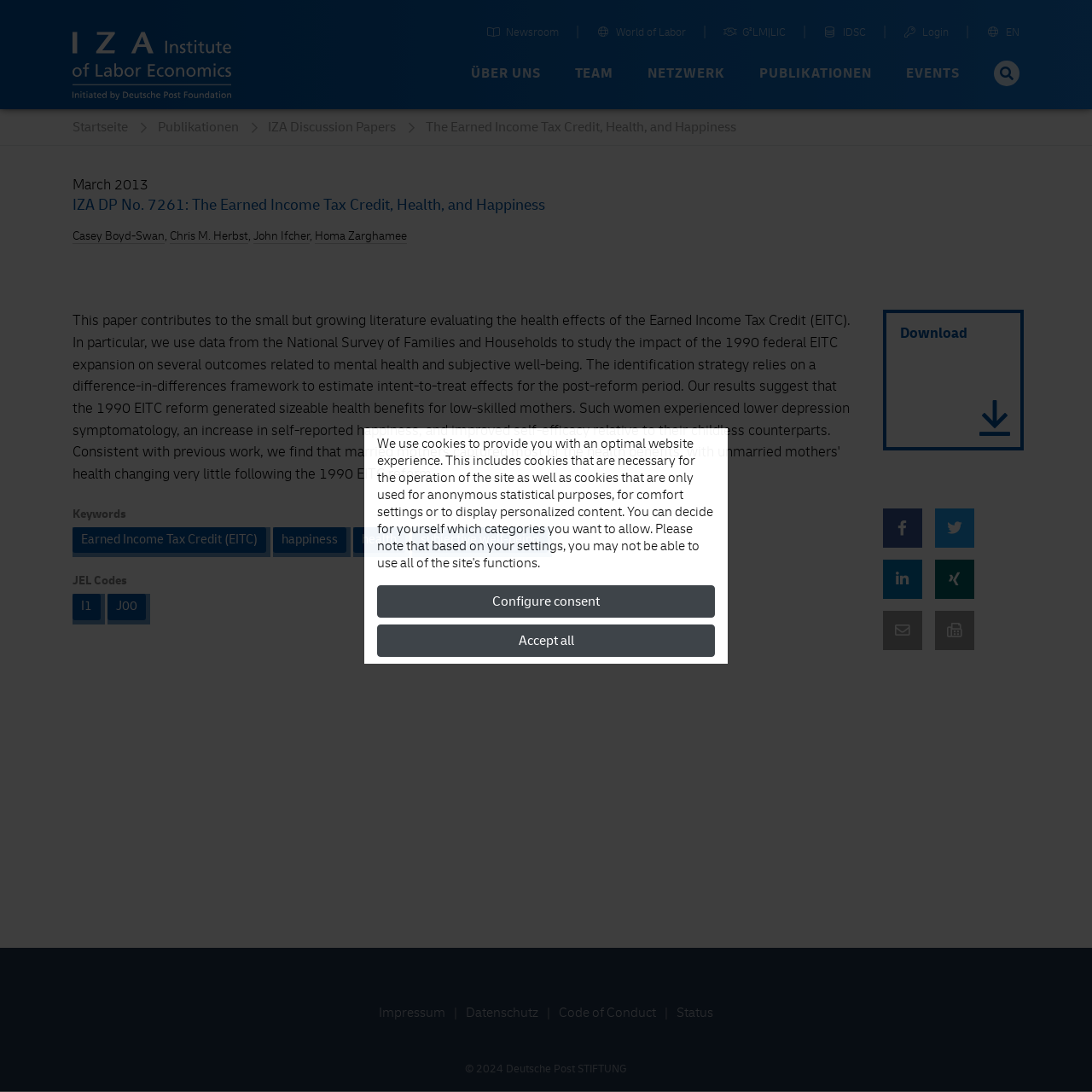Locate the bounding box coordinates of the area where you should click to accomplish the instruction: "Download the paper".

[0.809, 0.284, 0.937, 0.413]